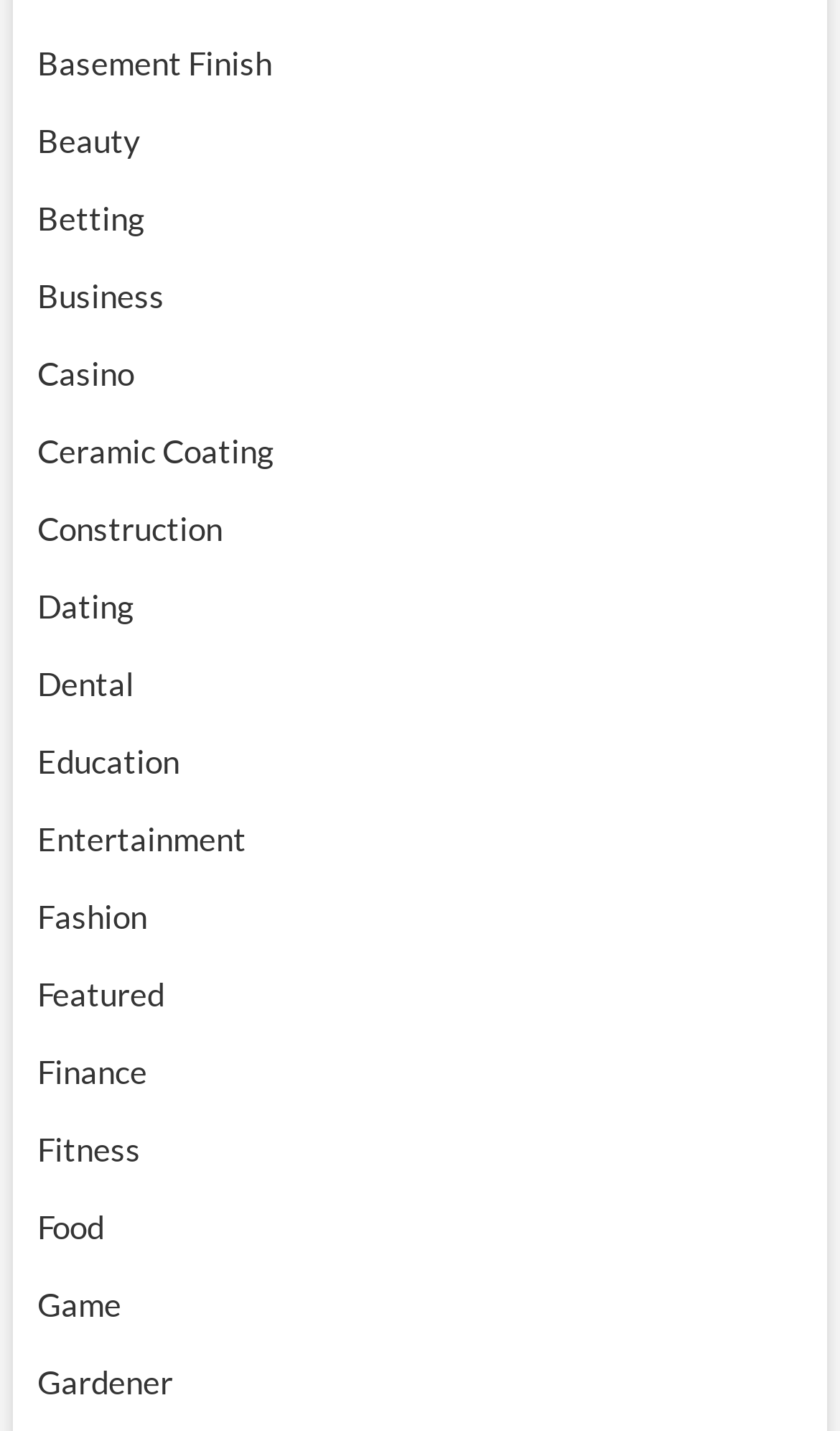Mark the bounding box of the element that matches the following description: "Ceramic Coating".

[0.044, 0.301, 0.326, 0.328]